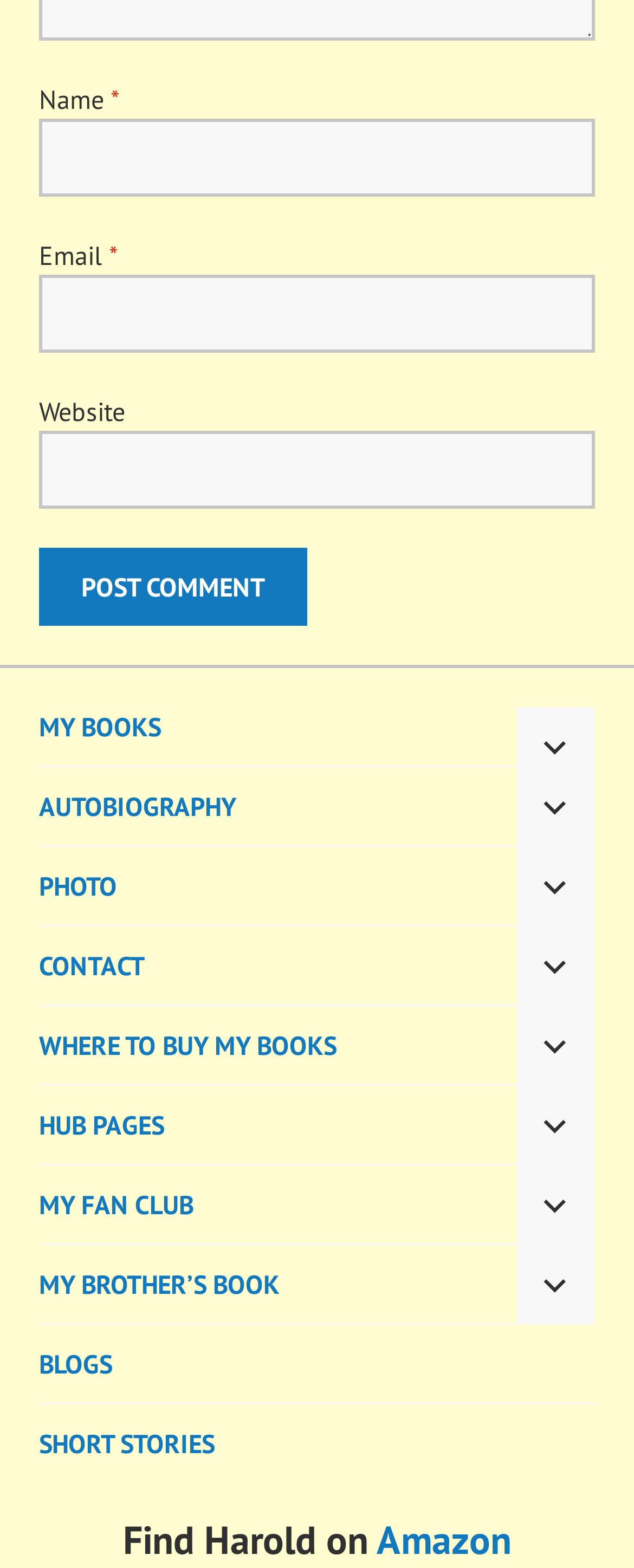Is the 'Website' field required?
Please give a detailed and elaborate explanation in response to the question.

The 'Website' field is an optional textbox with a bounding box coordinate of [0.062, 0.274, 0.938, 0.324], and it is not marked as required.